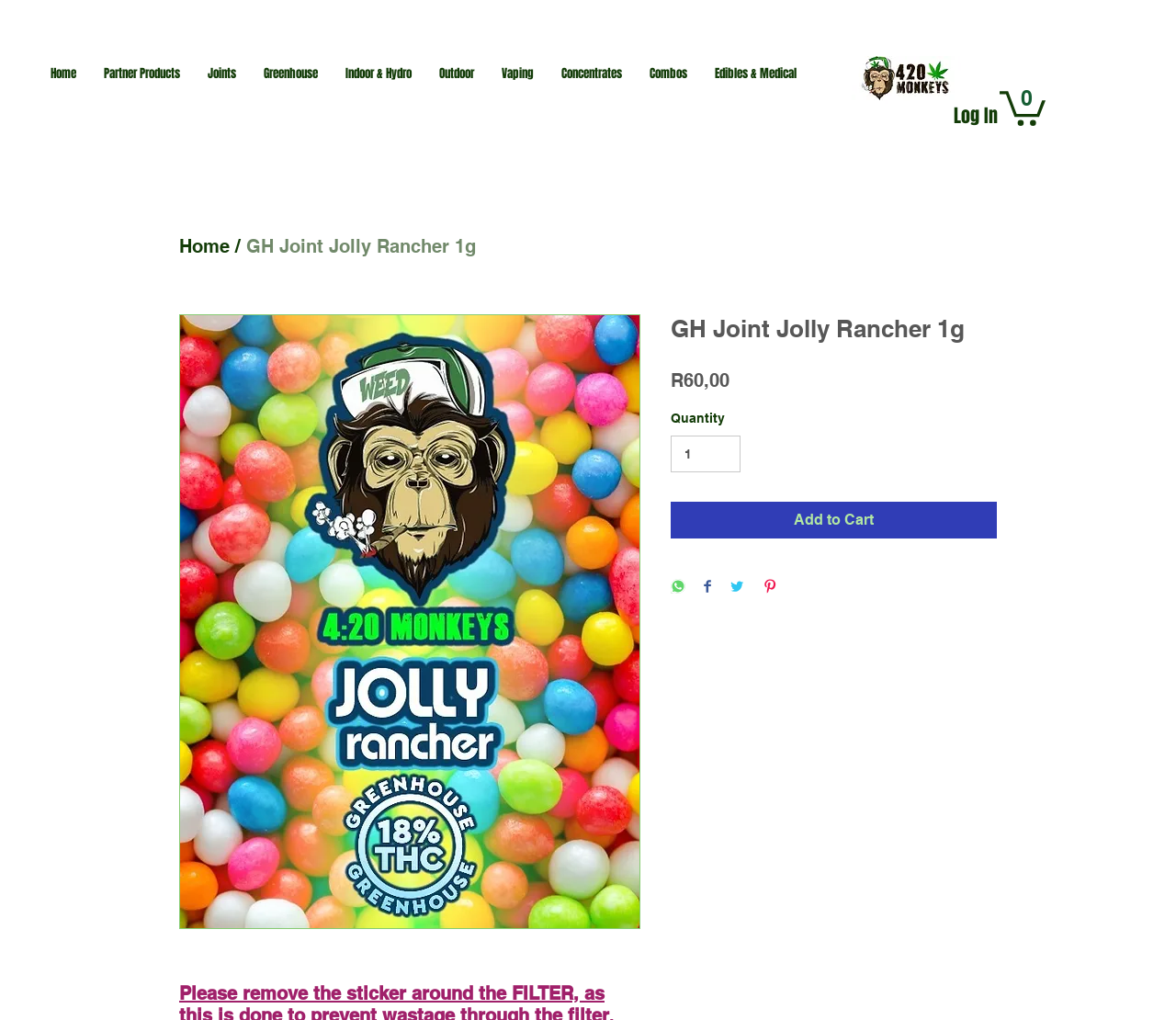Point out the bounding box coordinates of the section to click in order to follow this instruction: "Share on Facebook".

None